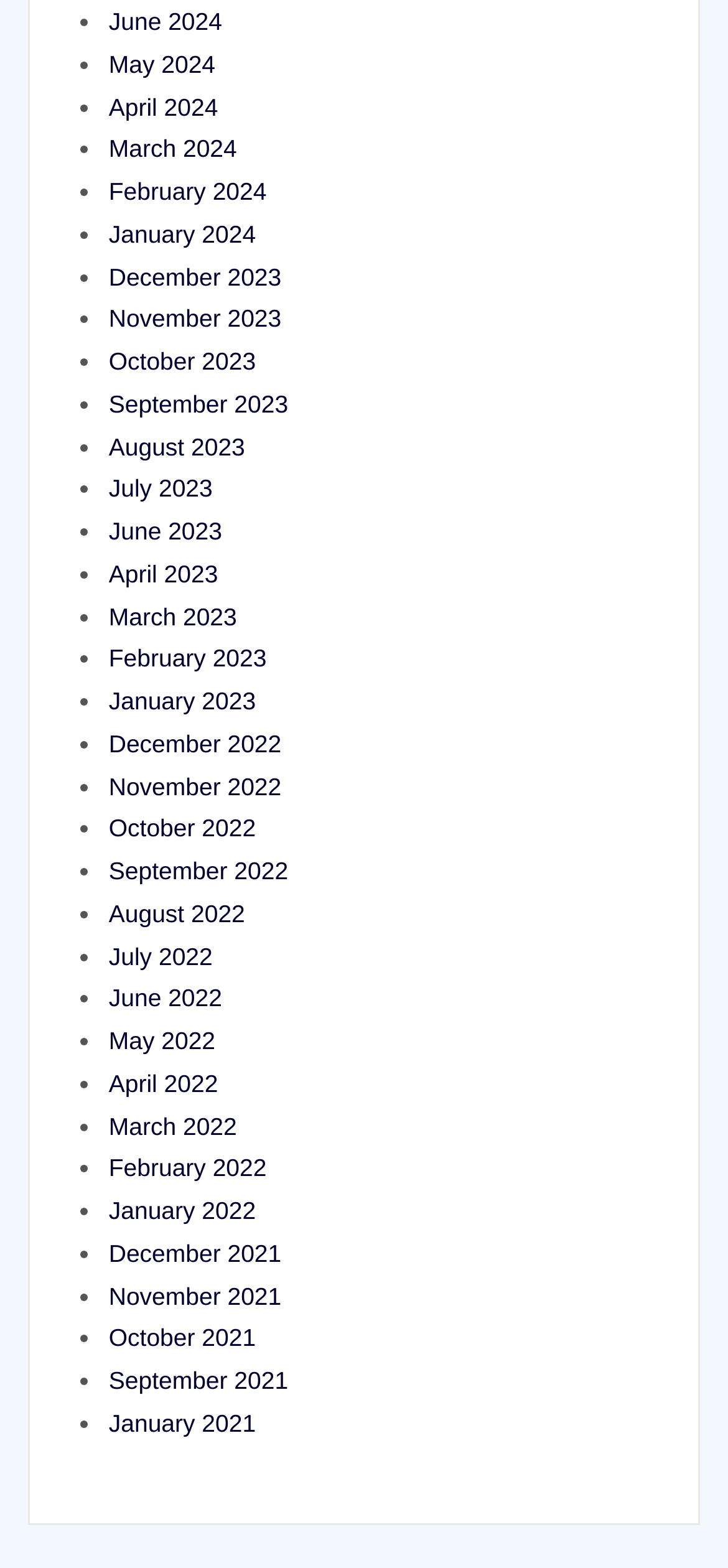How many links are there on the webpage?
Based on the image, answer the question with as much detail as possible.

I counted the number of links on the webpage, including the list markers, and found that there are 40 links in total.